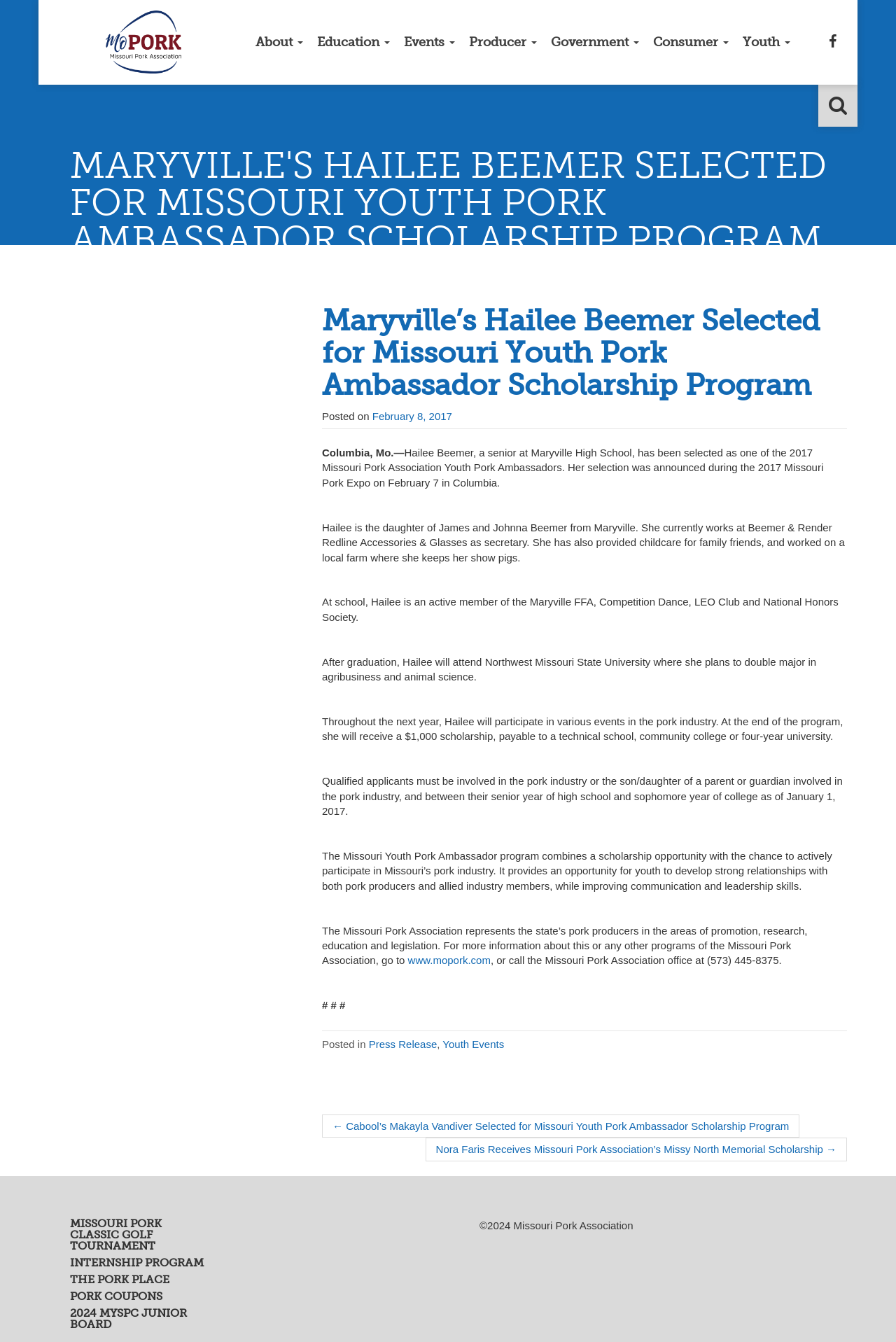Find the bounding box coordinates of the element you need to click on to perform this action: 'Read the article'. The coordinates should be represented by four float values between 0 and 1, in the format [left, top, right, bottom].

[0.359, 0.227, 0.945, 0.784]